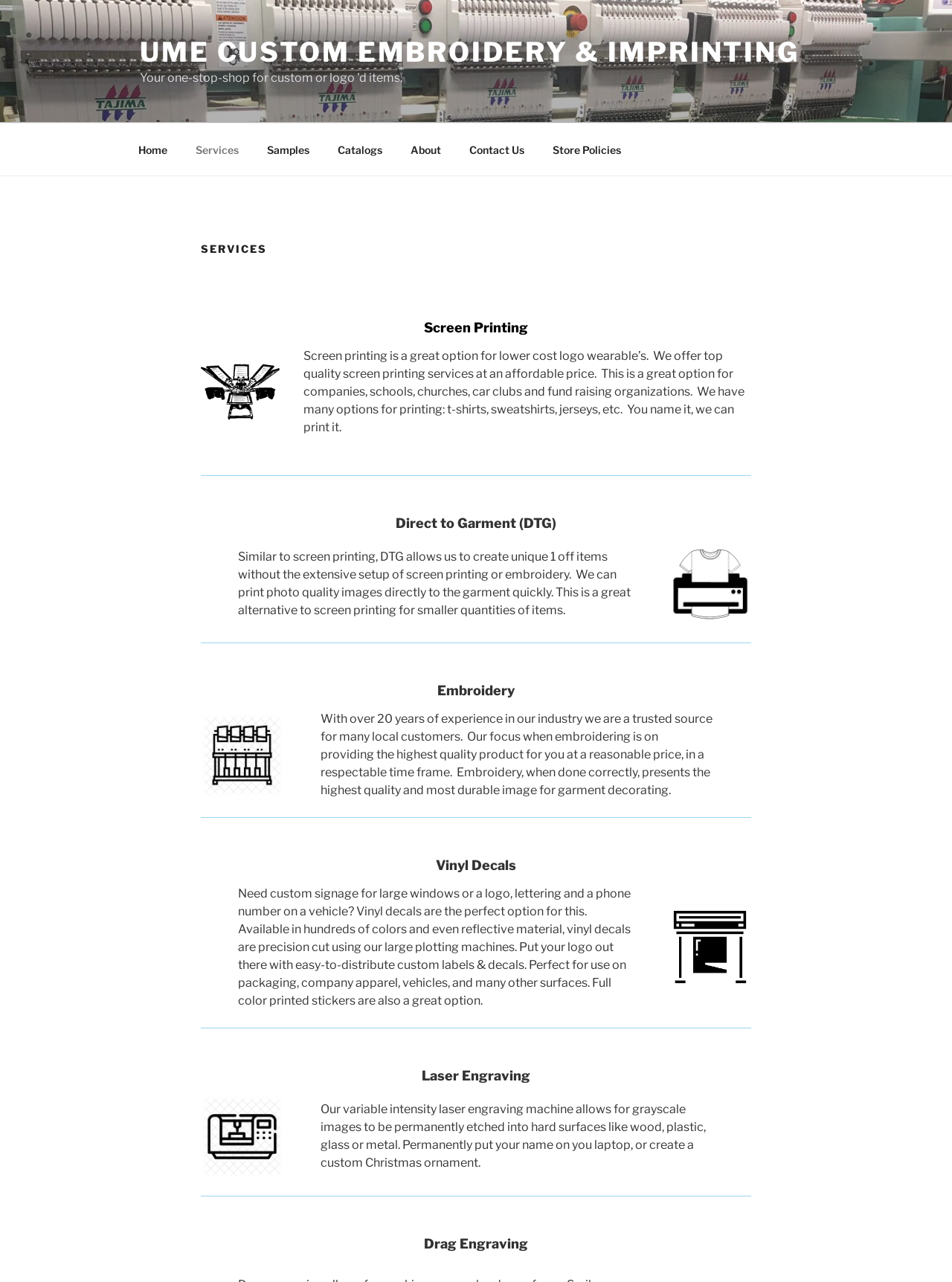Highlight the bounding box coordinates of the element you need to click to perform the following instruction: "Click on the 'Embroidery' heading."

[0.211, 0.516, 0.789, 0.546]